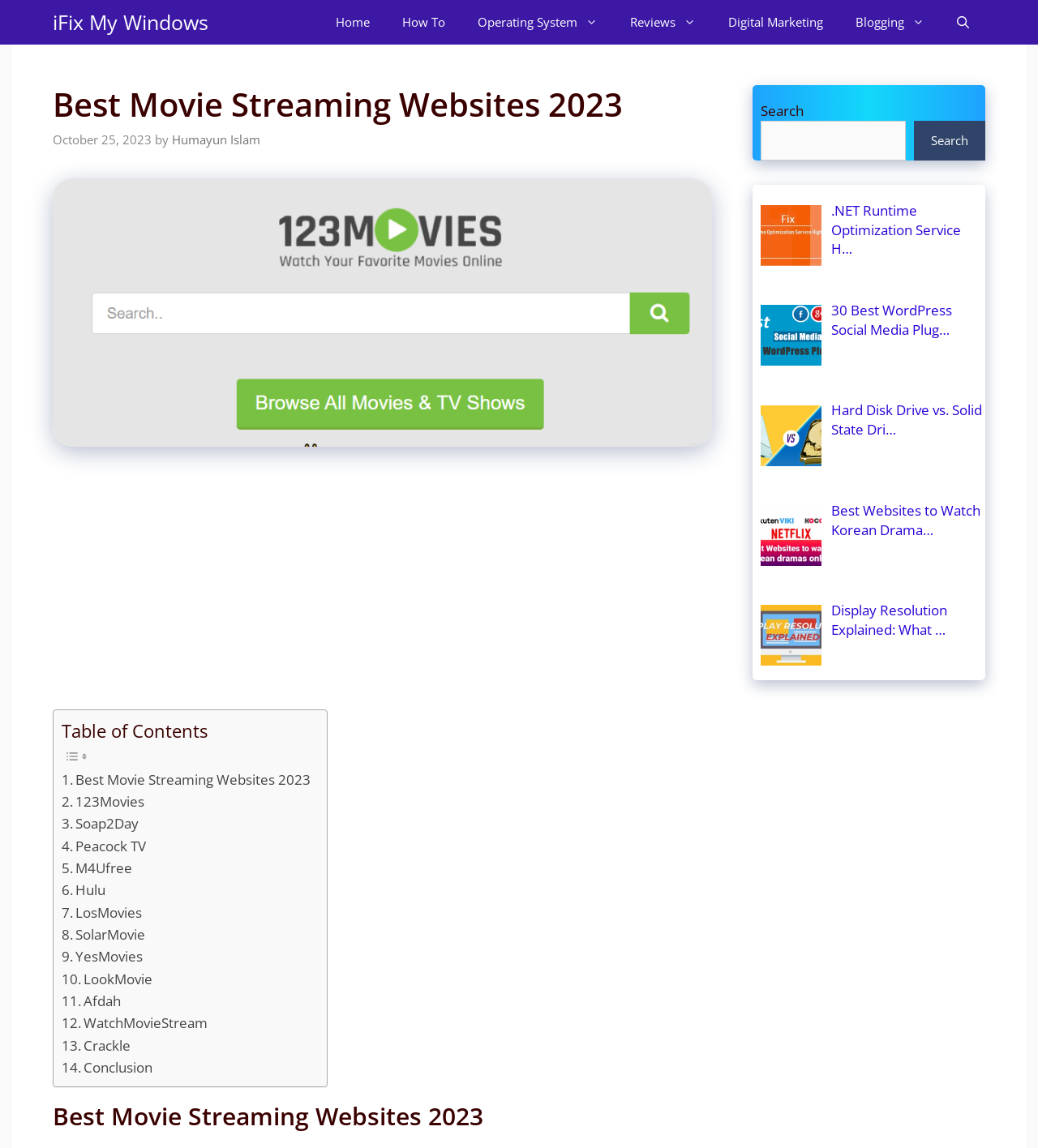Analyze the image and give a detailed response to the question:
What is the category of the first movie streaming website?

I found the category of the first movie streaming website by looking at the table of contents section, which lists the best movie streaming websites. The first link is labeled '. 123Movies', which suggests that 123Movies is the category of the first website.